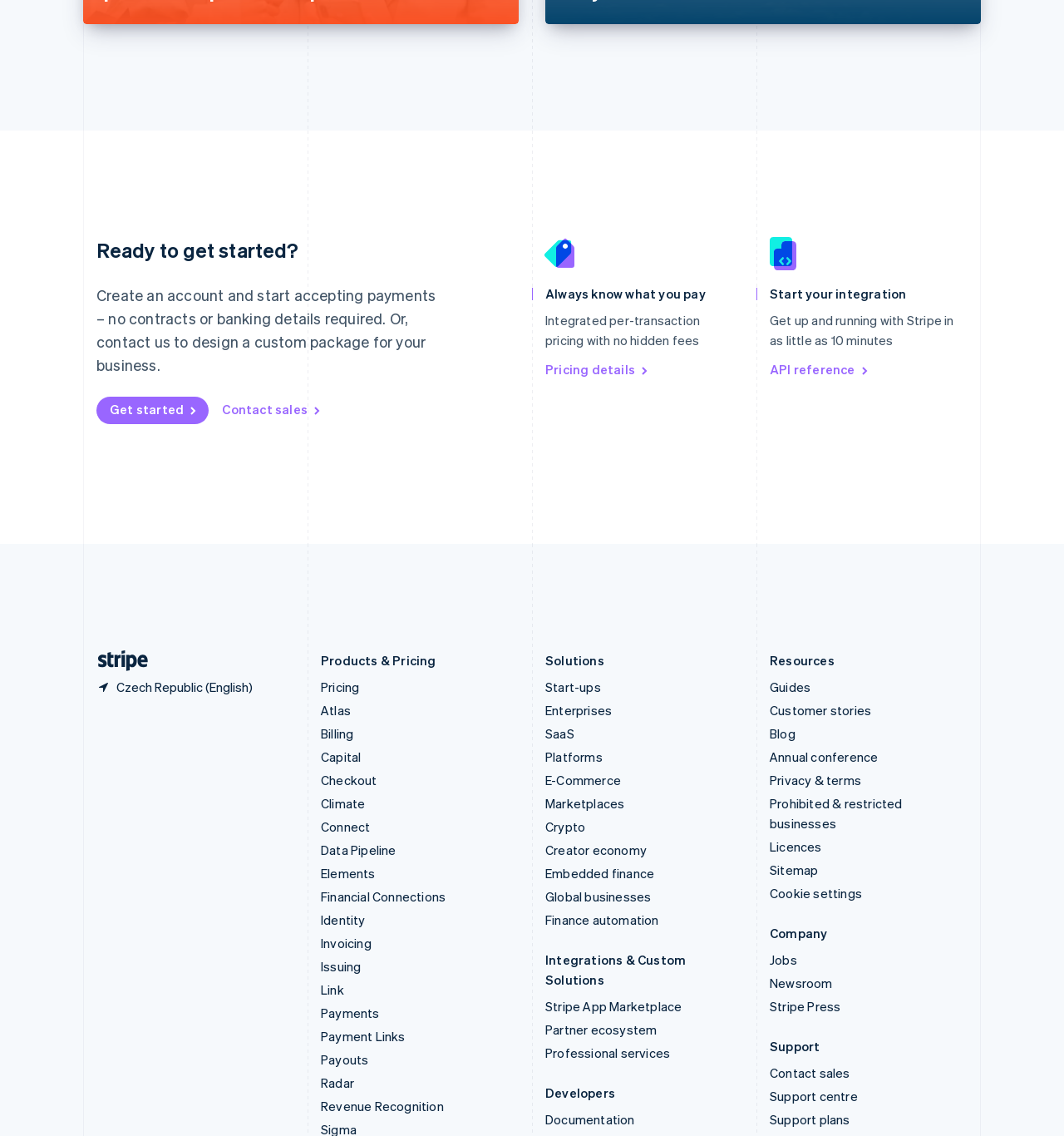Locate the UI element that matches the description Privacy & terms in the webpage screenshot. Return the bounding box coordinates in the format (top-left x, top-left y, bottom-right x, bottom-right y), with values ranging from 0 to 1.

[0.723, 0.679, 0.809, 0.694]